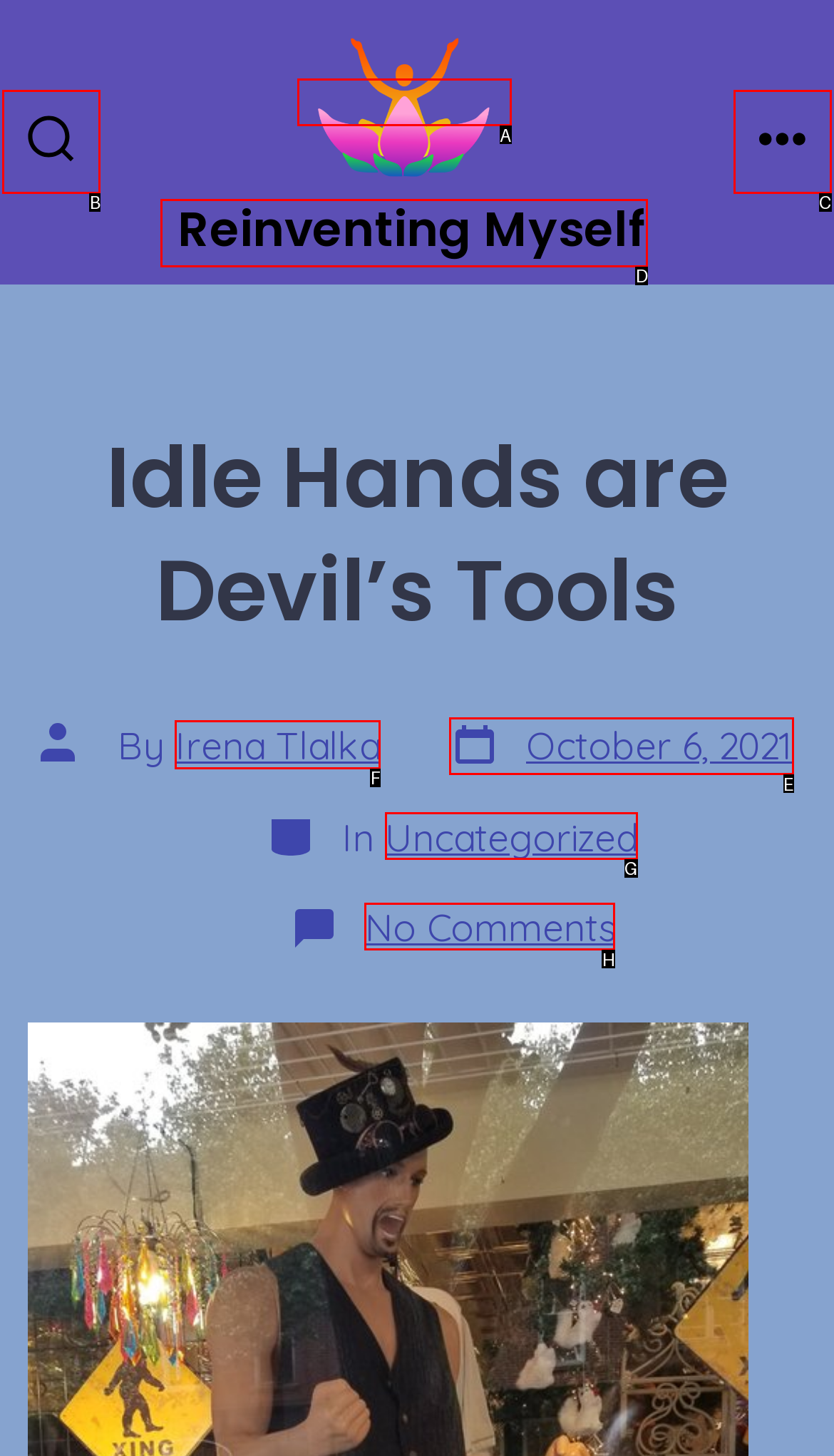Select the letter associated with the UI element you need to click to perform the following action: Read post by Irena Tlalka
Reply with the correct letter from the options provided.

F